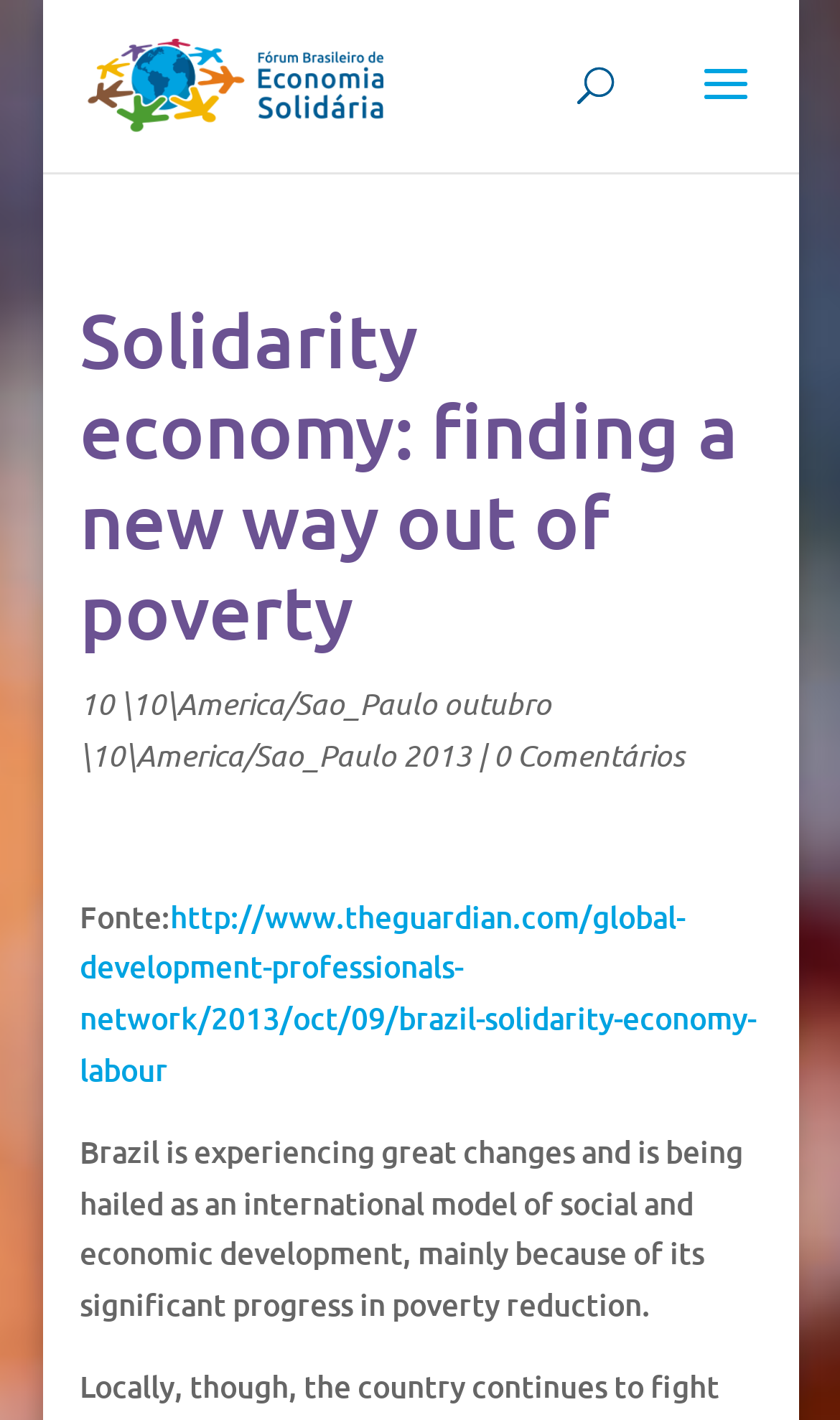Give the bounding box coordinates for the element described by: "http://www.theguardian.com/global-development-professionals-network/2013/oct/09/brazil-solidarity-economy-labour".

[0.095, 0.63, 0.9, 0.767]